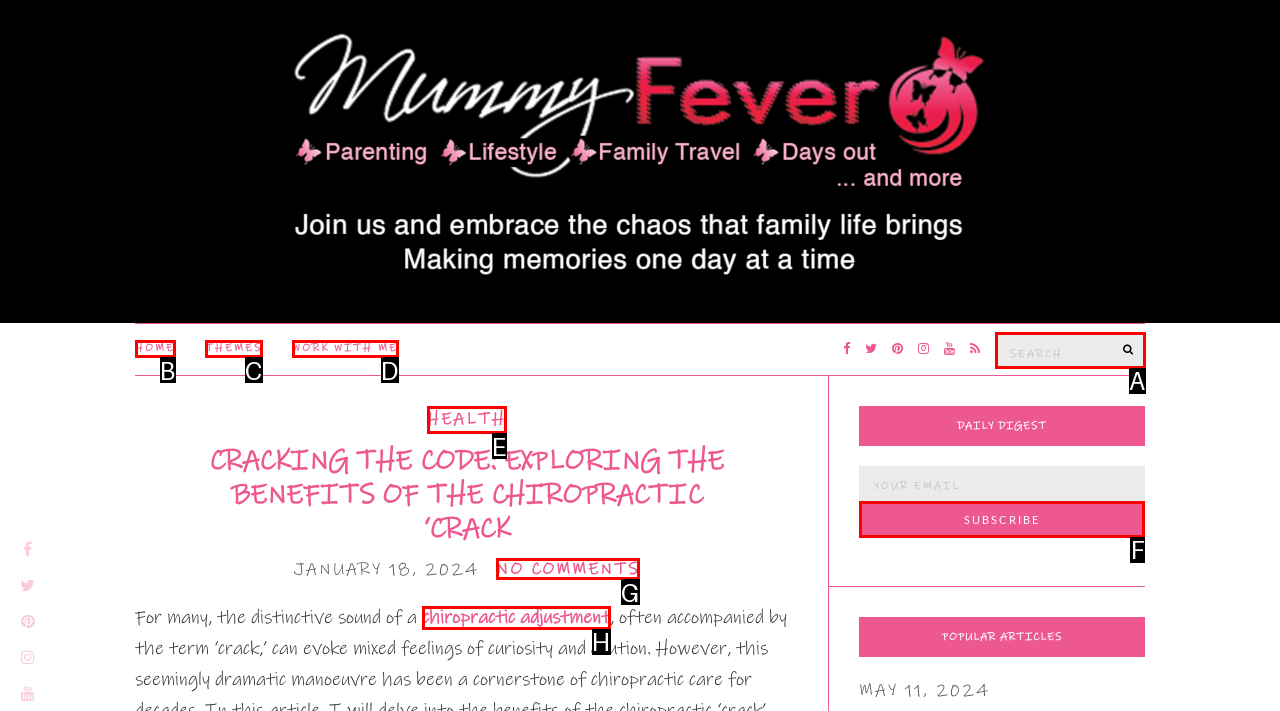From the given options, choose the HTML element that aligns with the description: parent_node: Search for: name="s" placeholder="Search". Respond with the letter of the selected element.

A